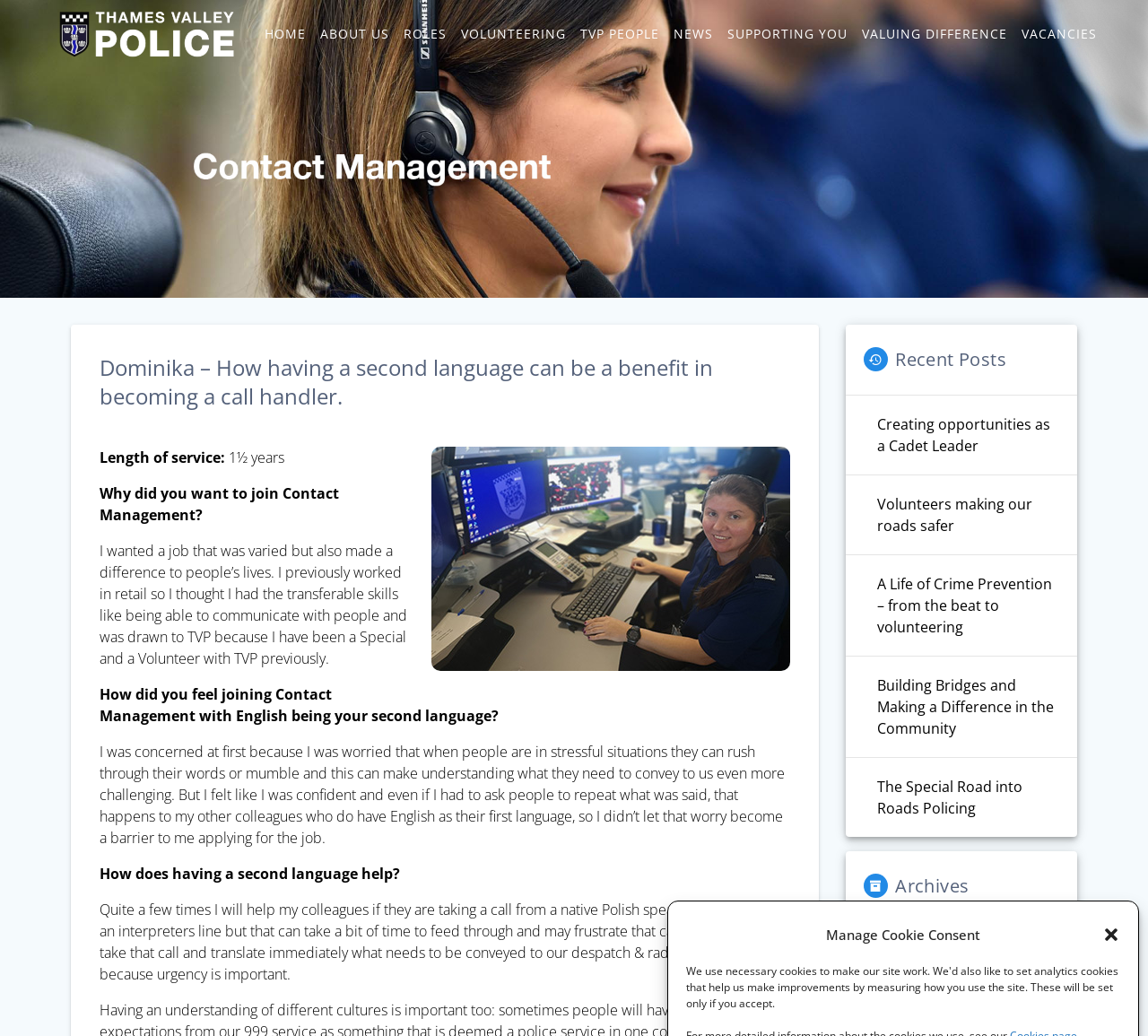Is the webpage about a specific company? Based on the screenshot, please respond with a single word or phrase.

Yes